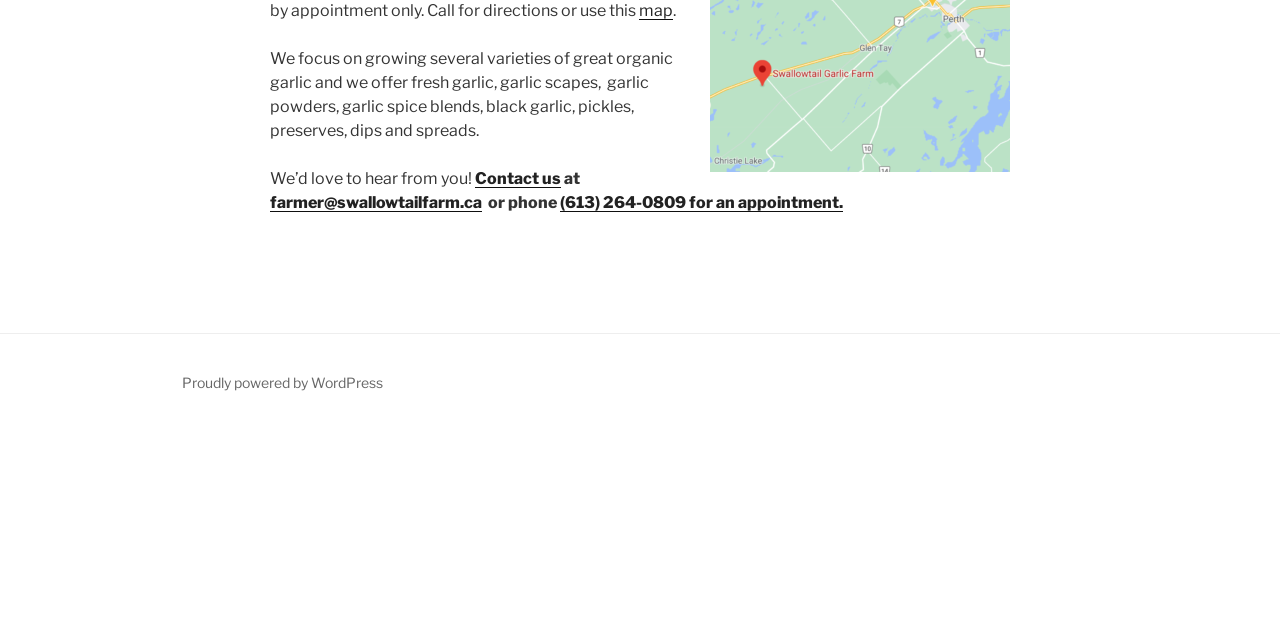Locate the bounding box coordinates of the UI element described by: "Proudly powered by WordPress". Provide the coordinates as four float numbers between 0 and 1, formatted as [left, top, right, bottom].

[0.142, 0.584, 0.299, 0.611]